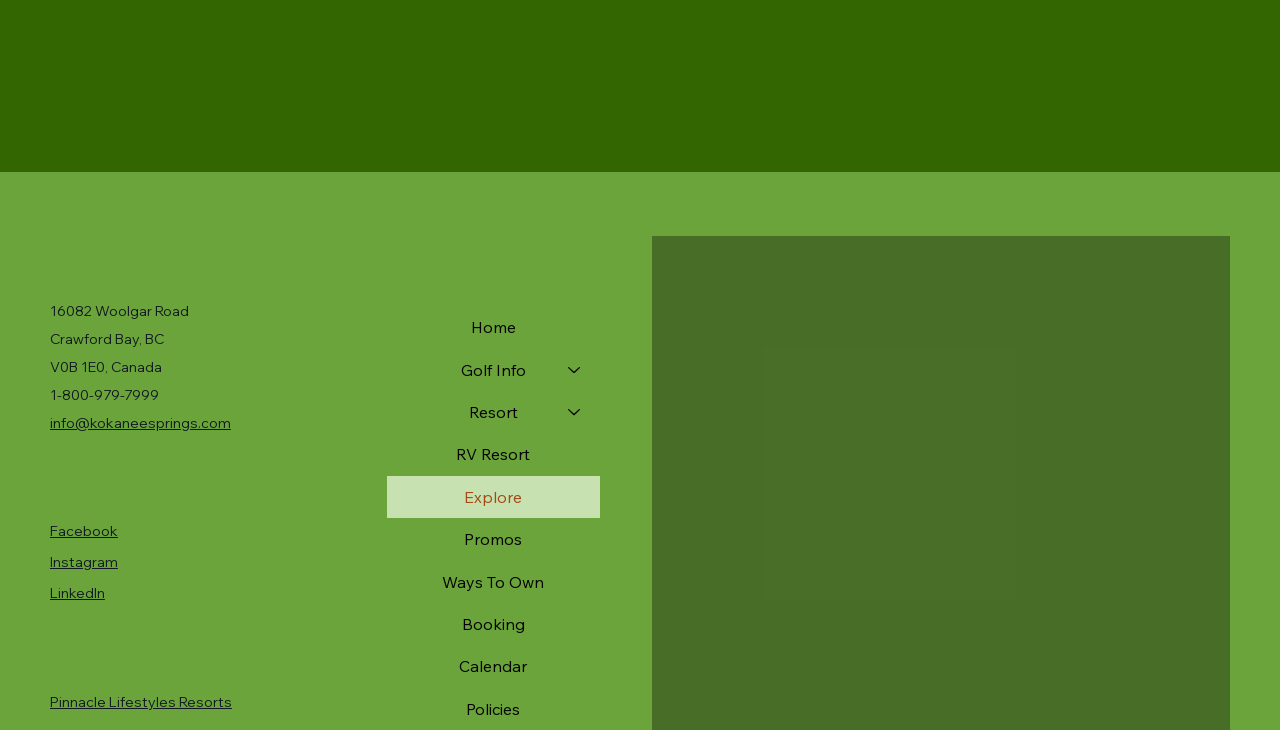Extract the bounding box of the UI element described as: "RV Resort".

[0.302, 0.594, 0.469, 0.652]